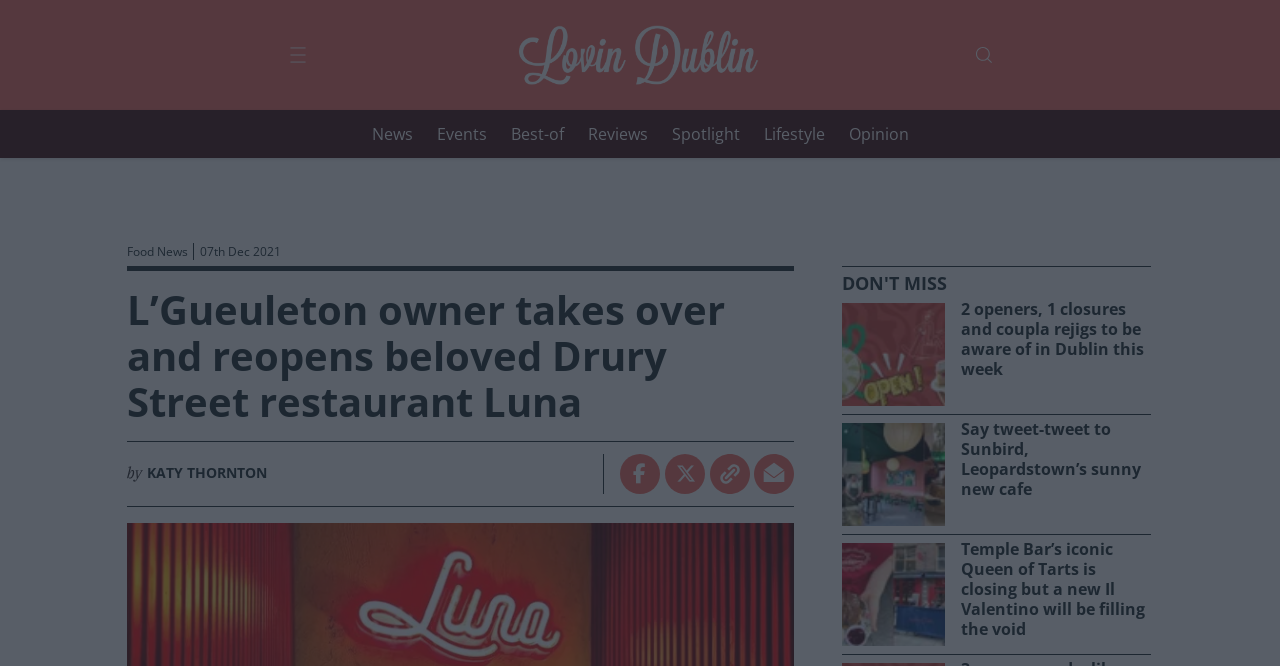Please locate the bounding box coordinates of the element's region that needs to be clicked to follow the instruction: "Share on facebook". The bounding box coordinates should be provided as four float numbers between 0 and 1, i.e., [left, top, right, bottom].

[0.471, 0.682, 0.519, 0.742]